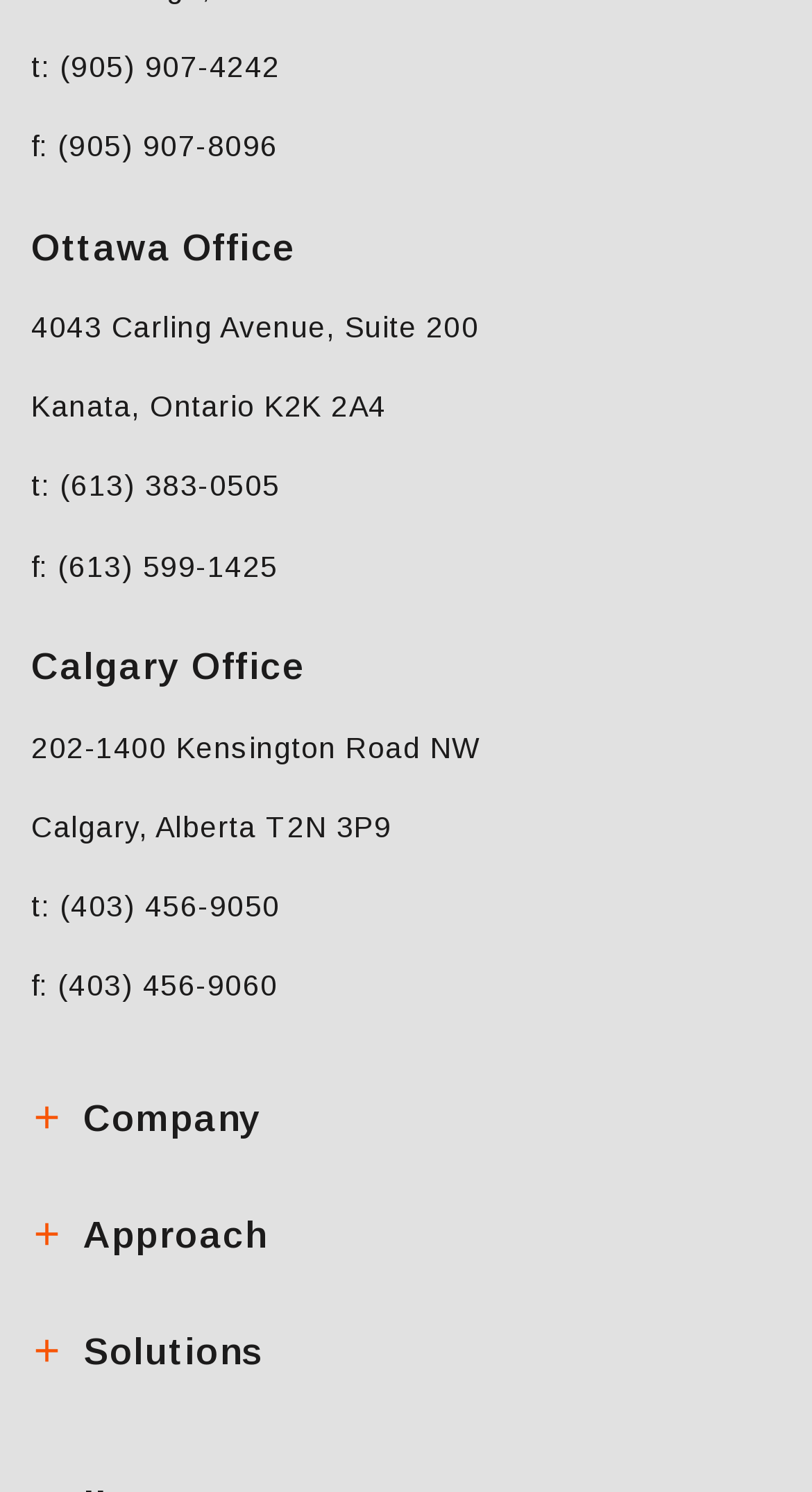What is the address of the Calgary office? Based on the image, give a response in one word or a short phrase.

202-1400 Kensington Road NW